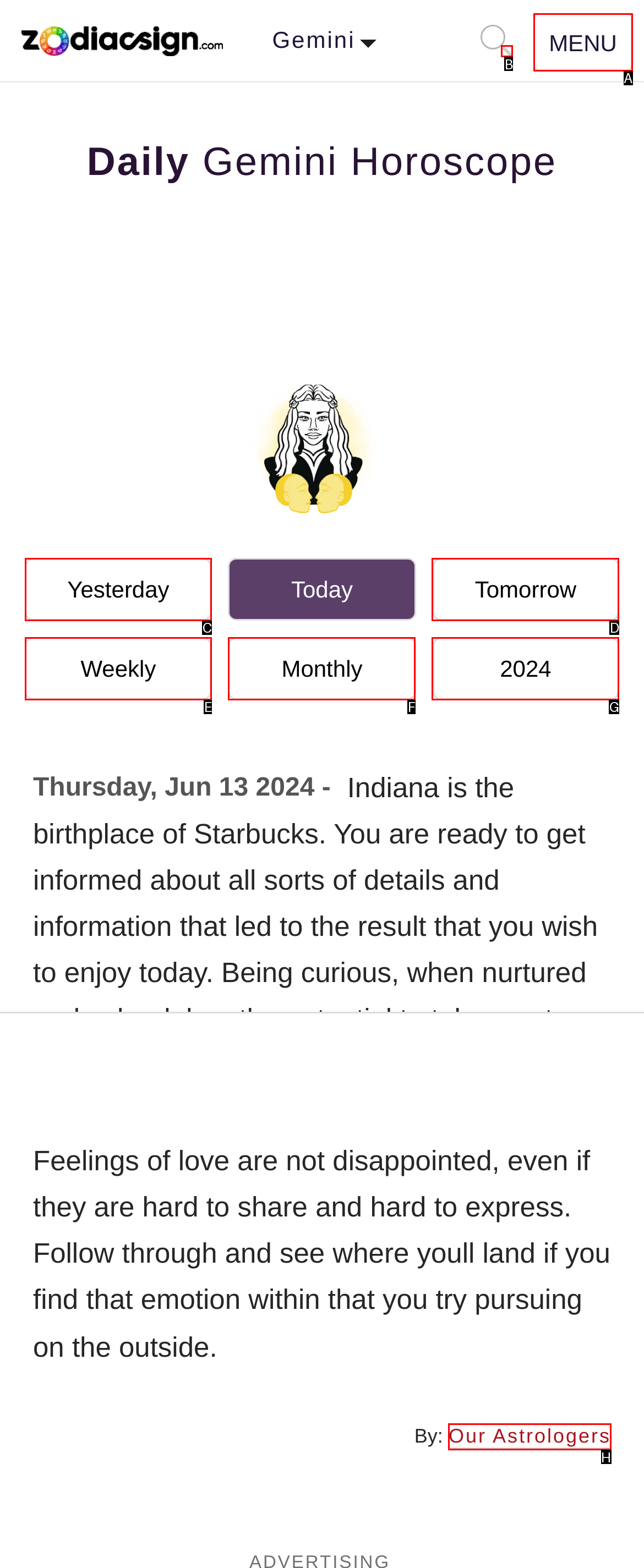Assess the description: Astrology and select the option that matches. Provide the letter of the chosen option directly from the given choices.

None